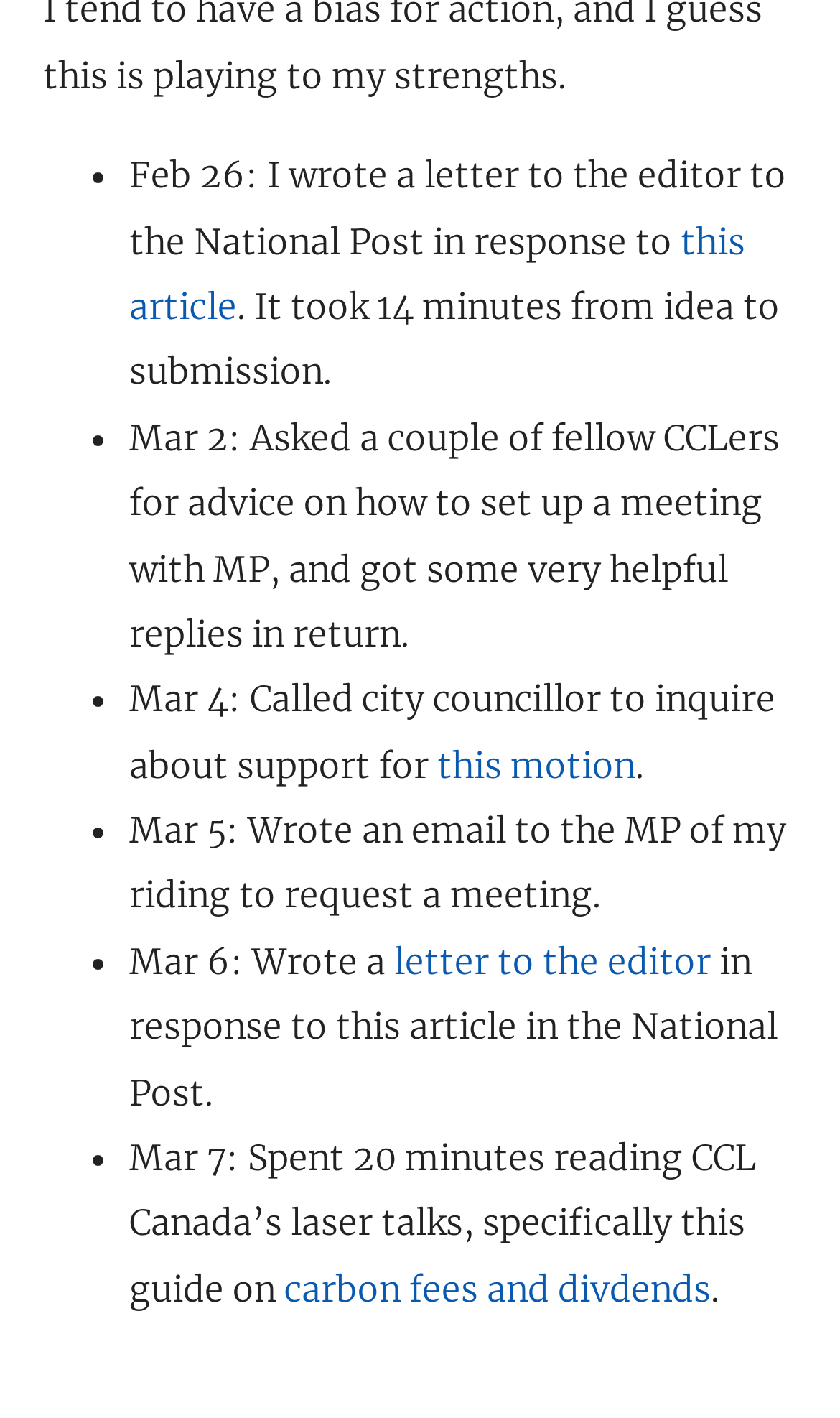How long did it take to write a letter to the editor on Feb 26?
Please give a well-detailed answer to the question.

According to the first bullet point, it took 14 minutes from idea to submission to write a letter to the editor on Feb 26.